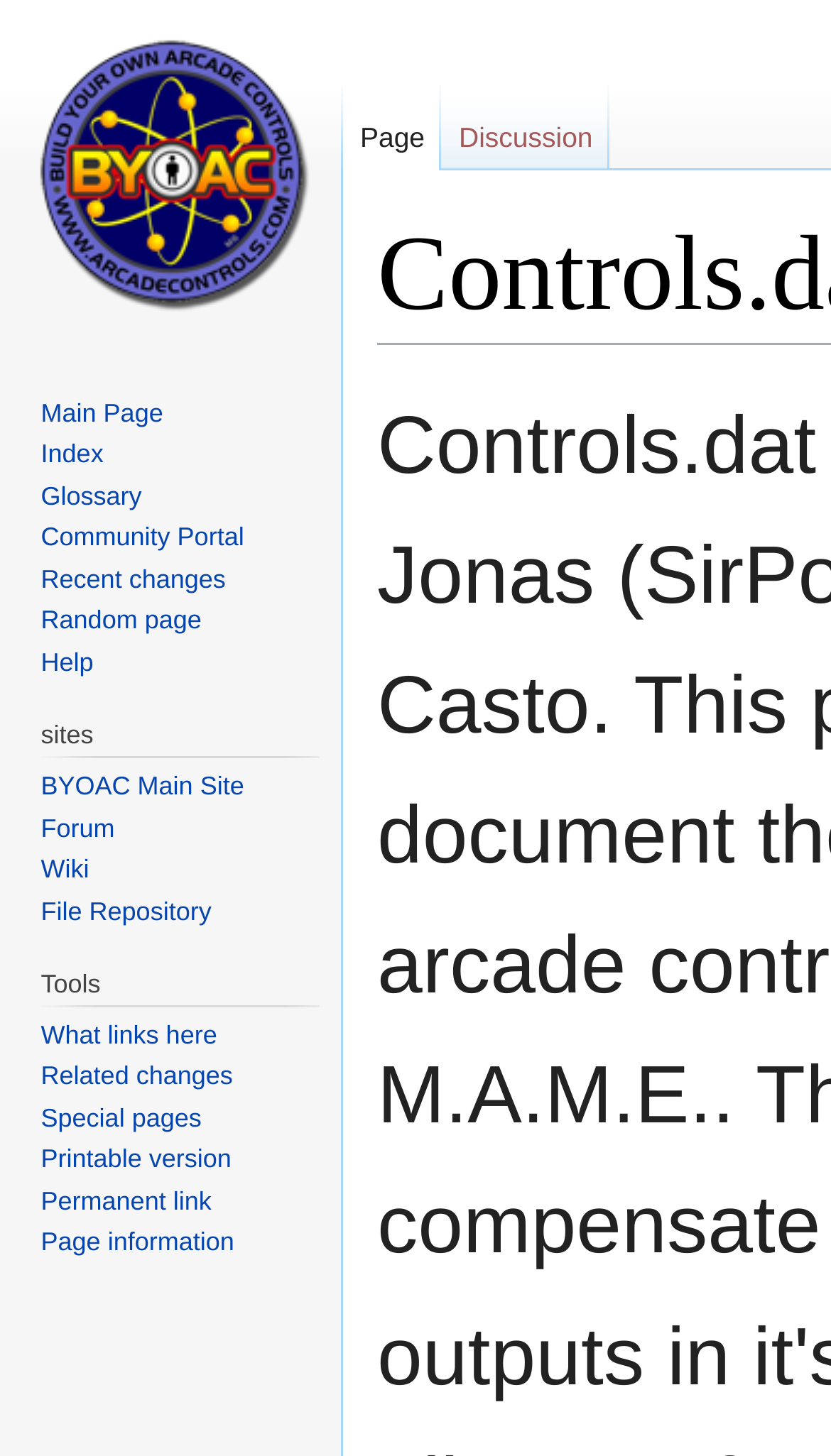Please give a short response to the question using one word or a phrase:
What is the purpose of the 'Tools' section?

Provides utility links